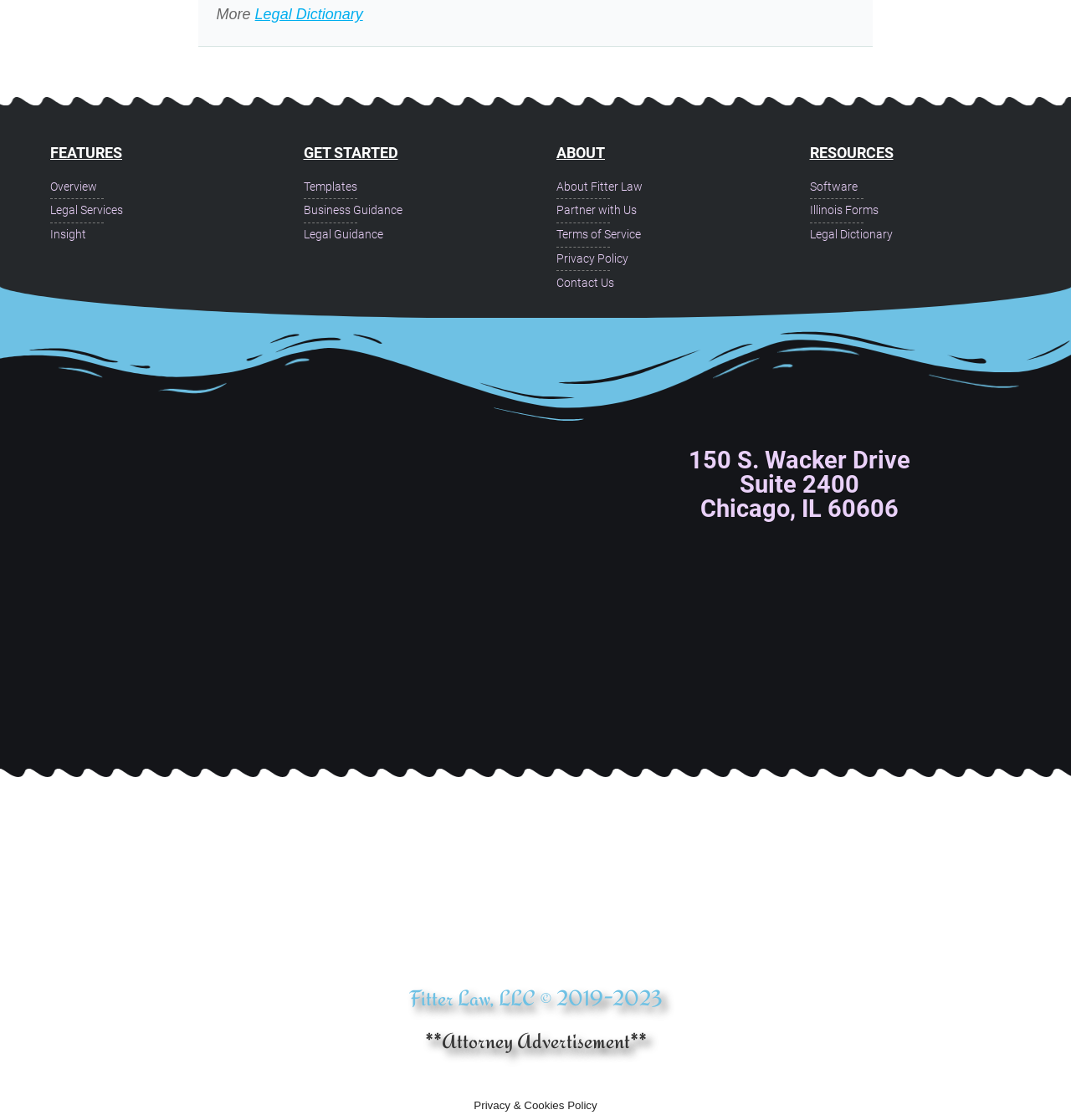What is the copyright year range of the law firm?
Give a thorough and detailed response to the question.

The copyright year range can be found in the heading element with the text 'Fitter Law, LLC © 2019-2023'. This indicates that the law firm has been in operation from 2019 to 2023.